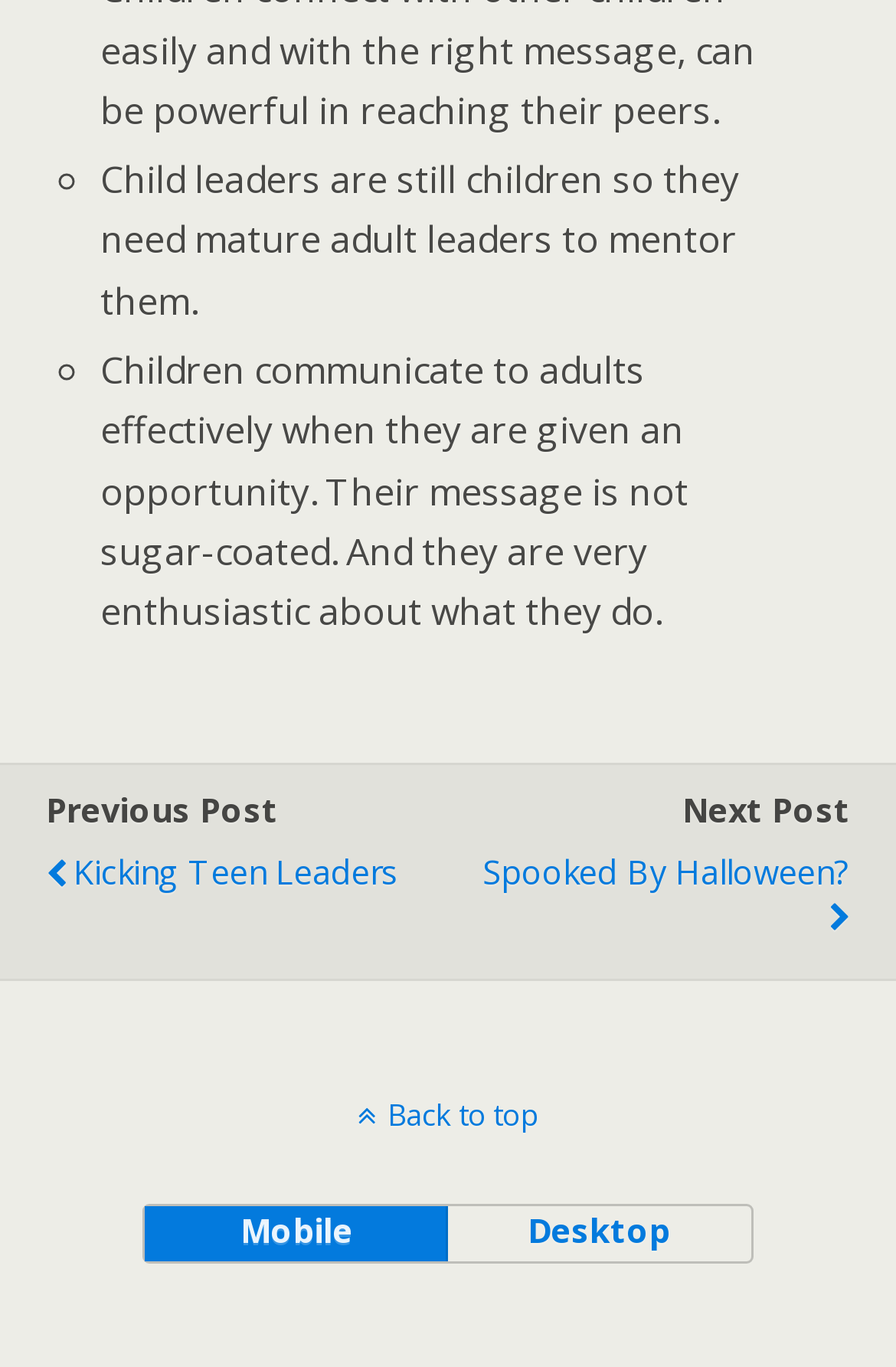Using the details from the image, please elaborate on the following question: What are the two options for viewing the website?

The webpage provides two buttons, 'Mobile' and 'Desktop', which suggest that users can choose to view the website in a format optimized for either mobile devices or desktop computers.